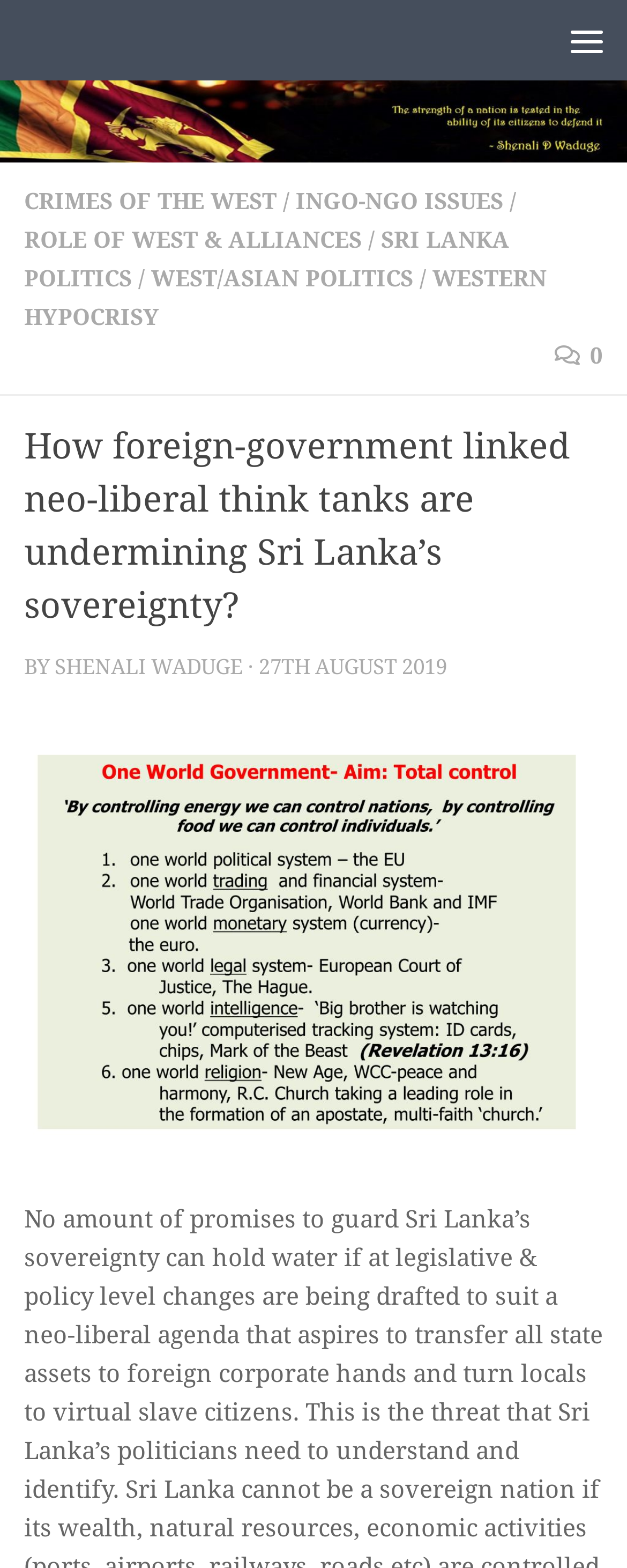Show me the bounding box coordinates of the clickable region to achieve the task as per the instruction: "Go to 'CRIMES OF THE WEST'".

[0.038, 0.12, 0.441, 0.136]